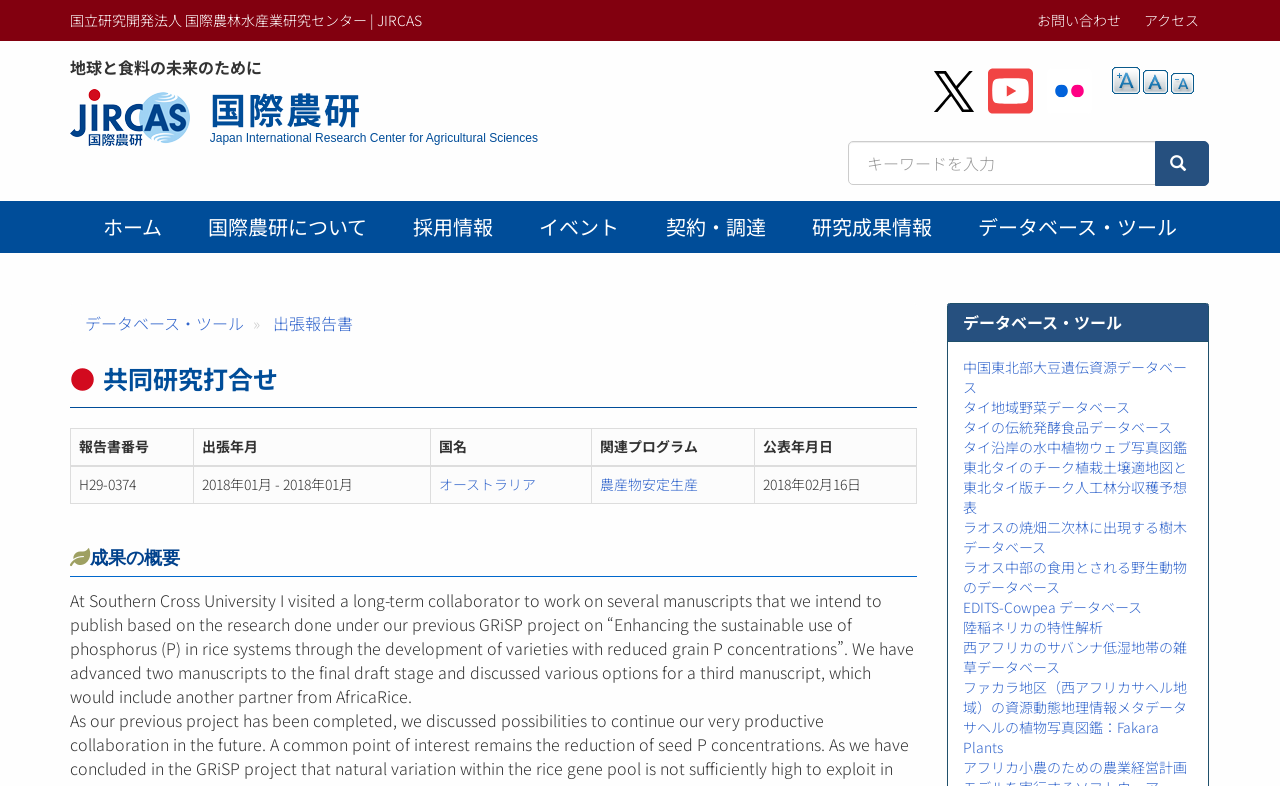Provide the bounding box coordinates for the UI element that is described by this text: "サヘルの植物写真図鑑：Fakara Plants". The coordinates should be in the form of four float numbers between 0 and 1: [left, top, right, bottom].

[0.752, 0.913, 0.905, 0.964]